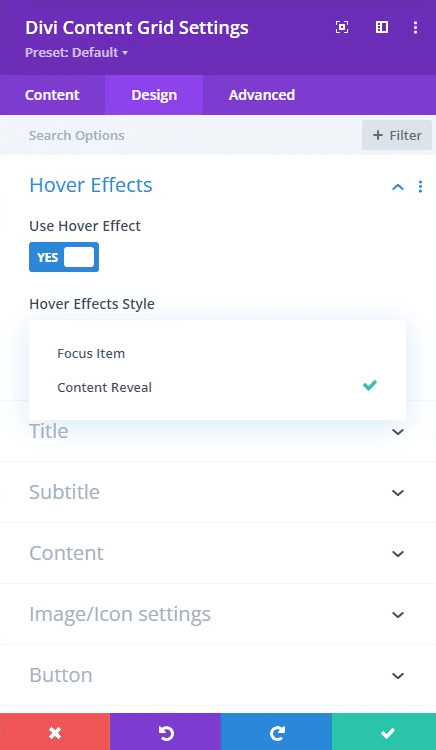How many options are available in the 'Hover Effects Style' dropdown menu?
We need a detailed and meticulous answer to the question.

The dropdown menu for 'Hover Effects Style' presents two options, namely 'Focus Item' and 'Content Reveal', allowing users to choose between these two styles for their hover effects.